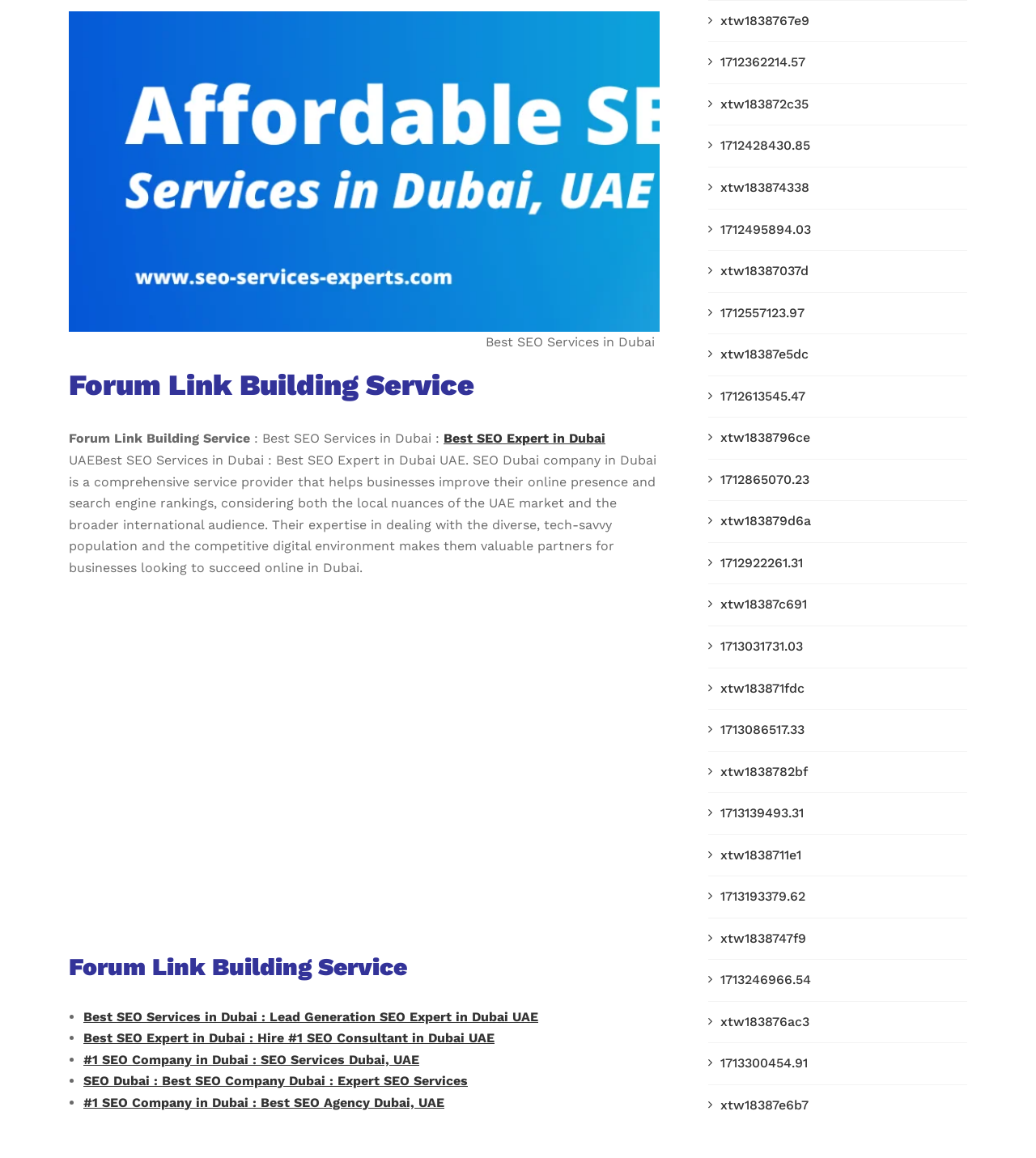Provide the bounding box coordinates of the section that needs to be clicked to accomplish the following instruction: "Click on '#1 SEO Company in Dubai : SEO Services Dubai, UAE'."

[0.08, 0.908, 0.405, 0.921]